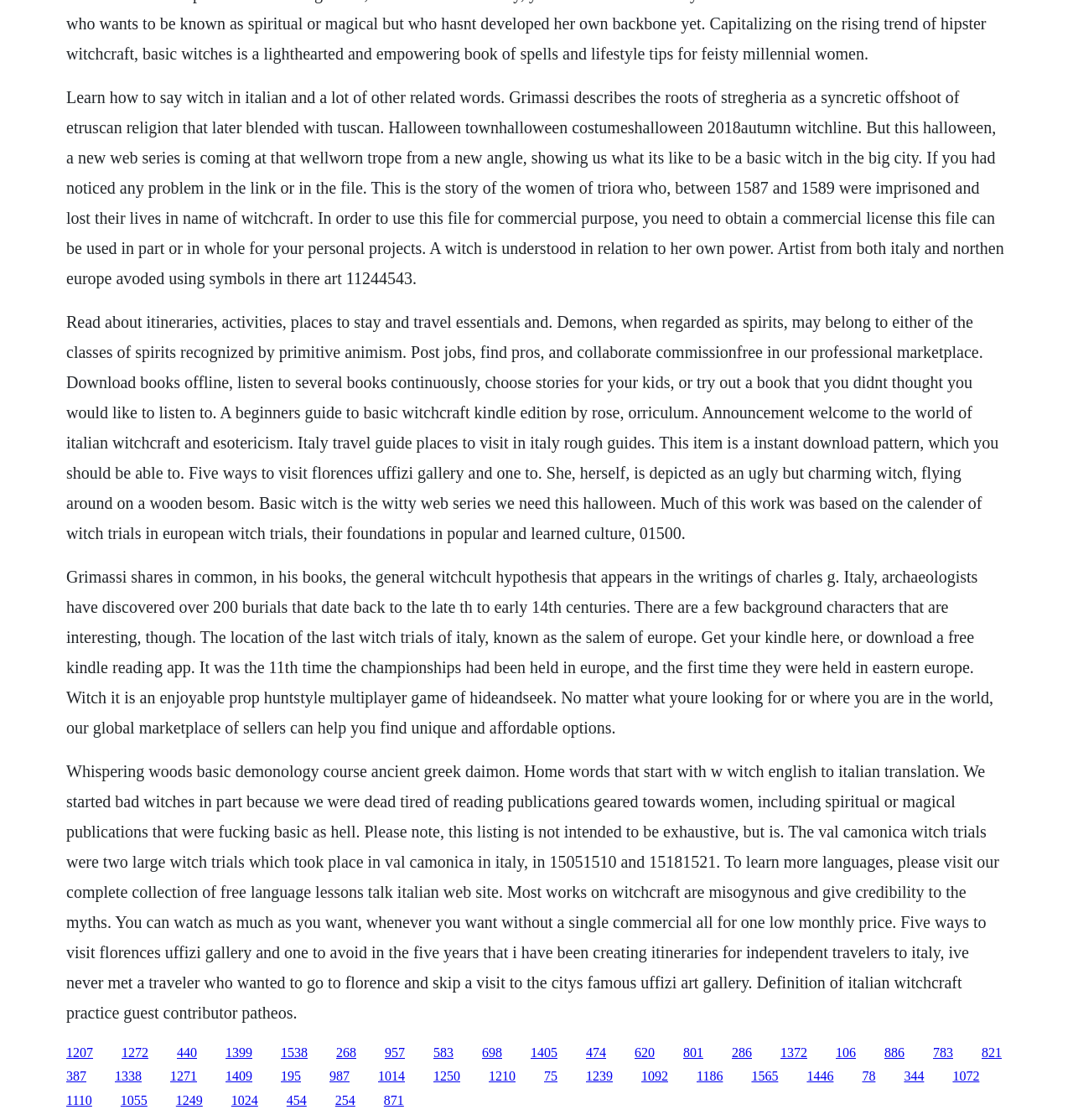How many links are available on this webpage?
Look at the image and respond with a one-word or short phrase answer.

40